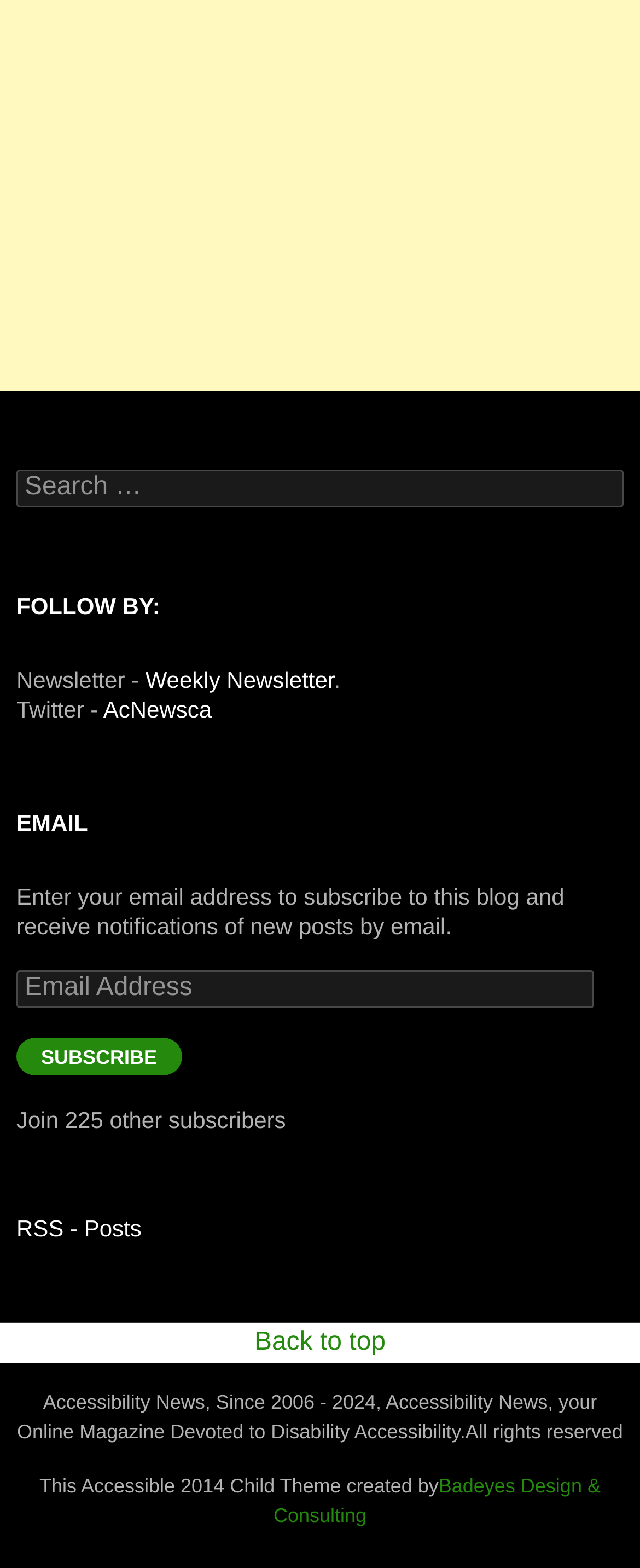What is the name of the design and consulting company?
Please respond to the question with a detailed and well-explained answer.

The link 'Badeyes Design & Consulting' is mentioned in the footer of the webpage, indicating that it is the company responsible for creating the Accessible 2014 Child Theme.